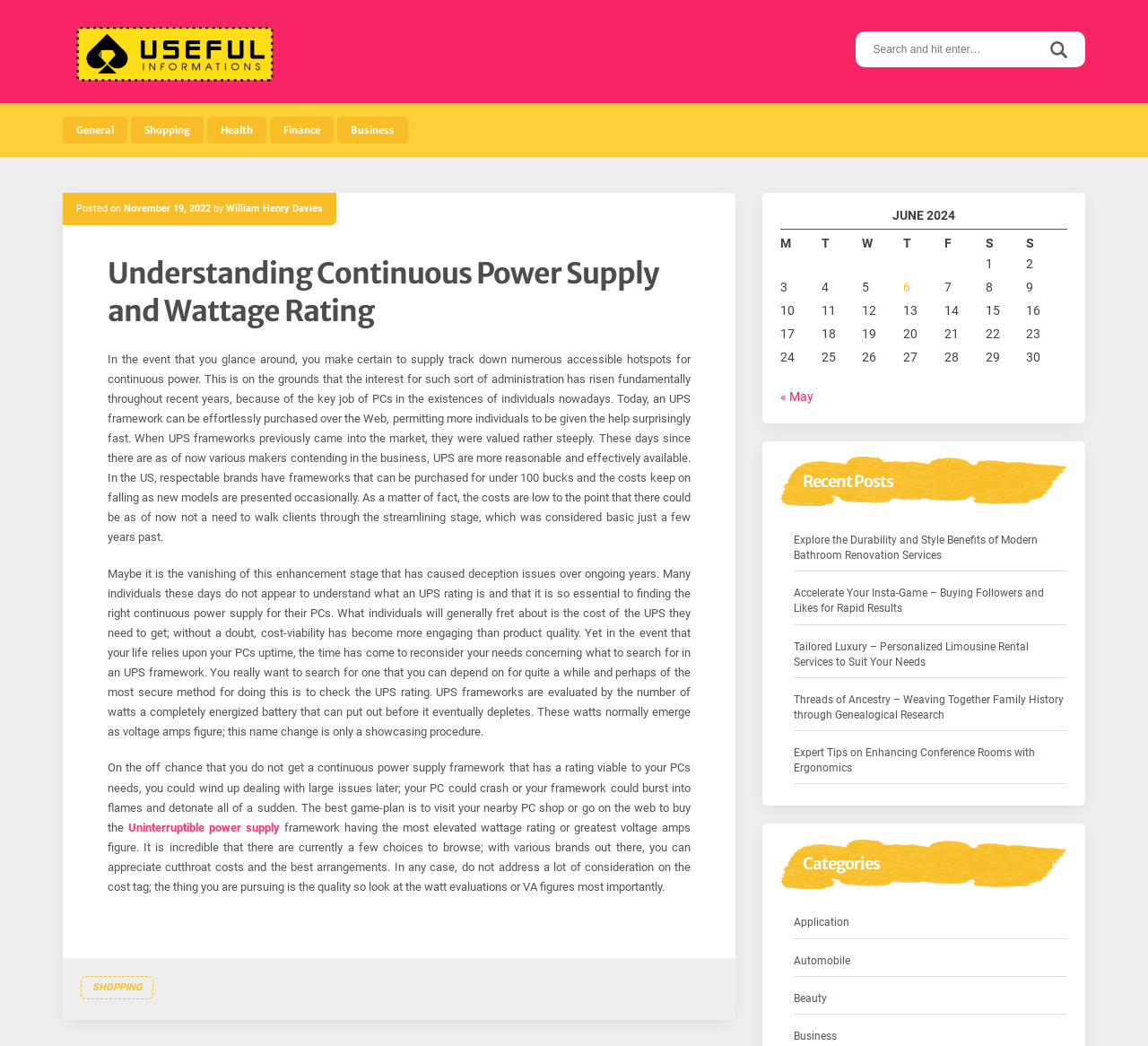Pinpoint the bounding box coordinates of the clickable element needed to complete the instruction: "Click on the 'General' link". The coordinates should be provided as four float numbers between 0 and 1: [left, top, right, bottom].

[0.055, 0.111, 0.111, 0.137]